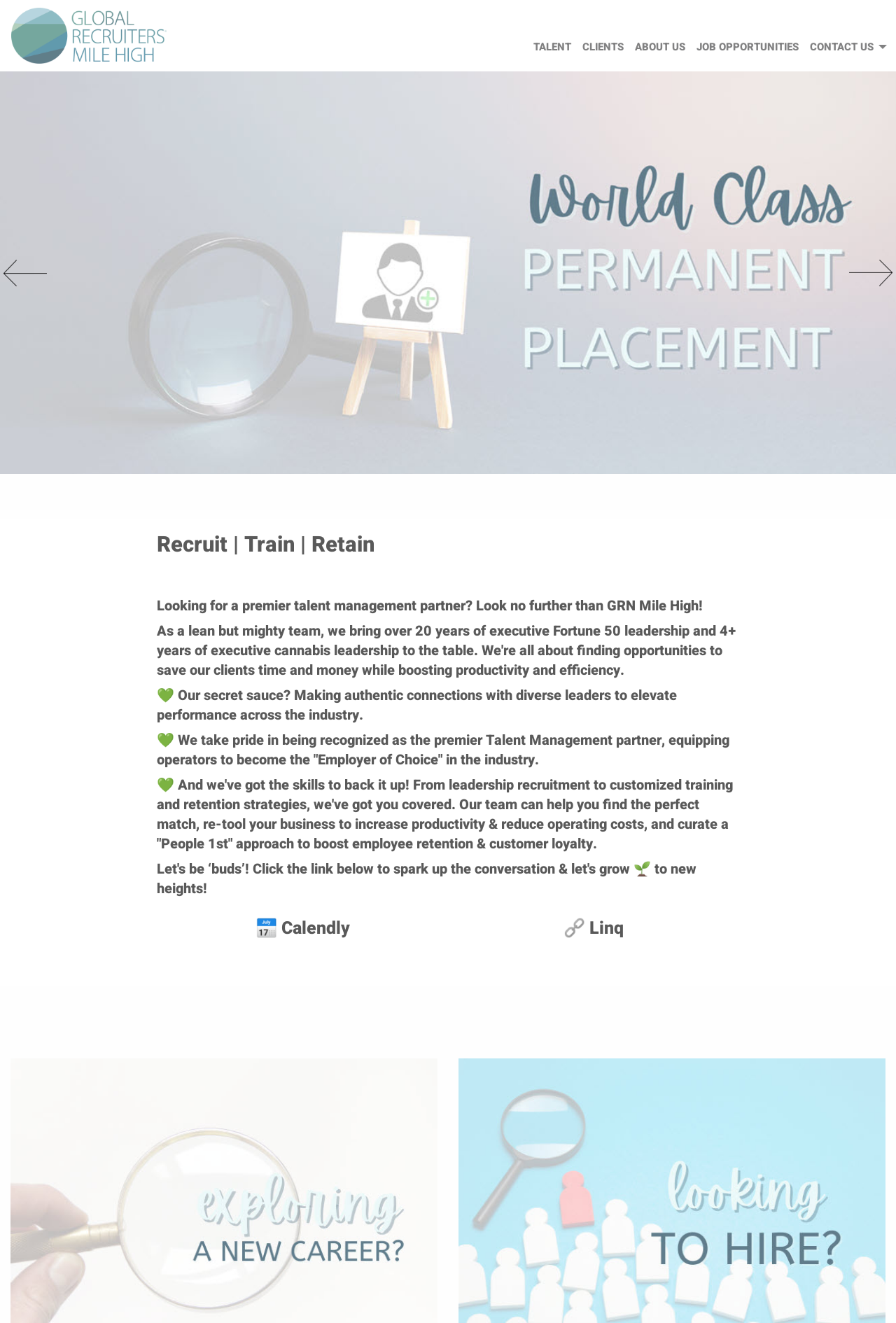Identify the bounding box coordinates of the section to be clicked to complete the task described by the following instruction: "Click on the 'Global Recruiters of Mile High' link". The coordinates should be four float numbers between 0 and 1, formatted as [left, top, right, bottom].

[0.0, 0.0, 0.199, 0.054]